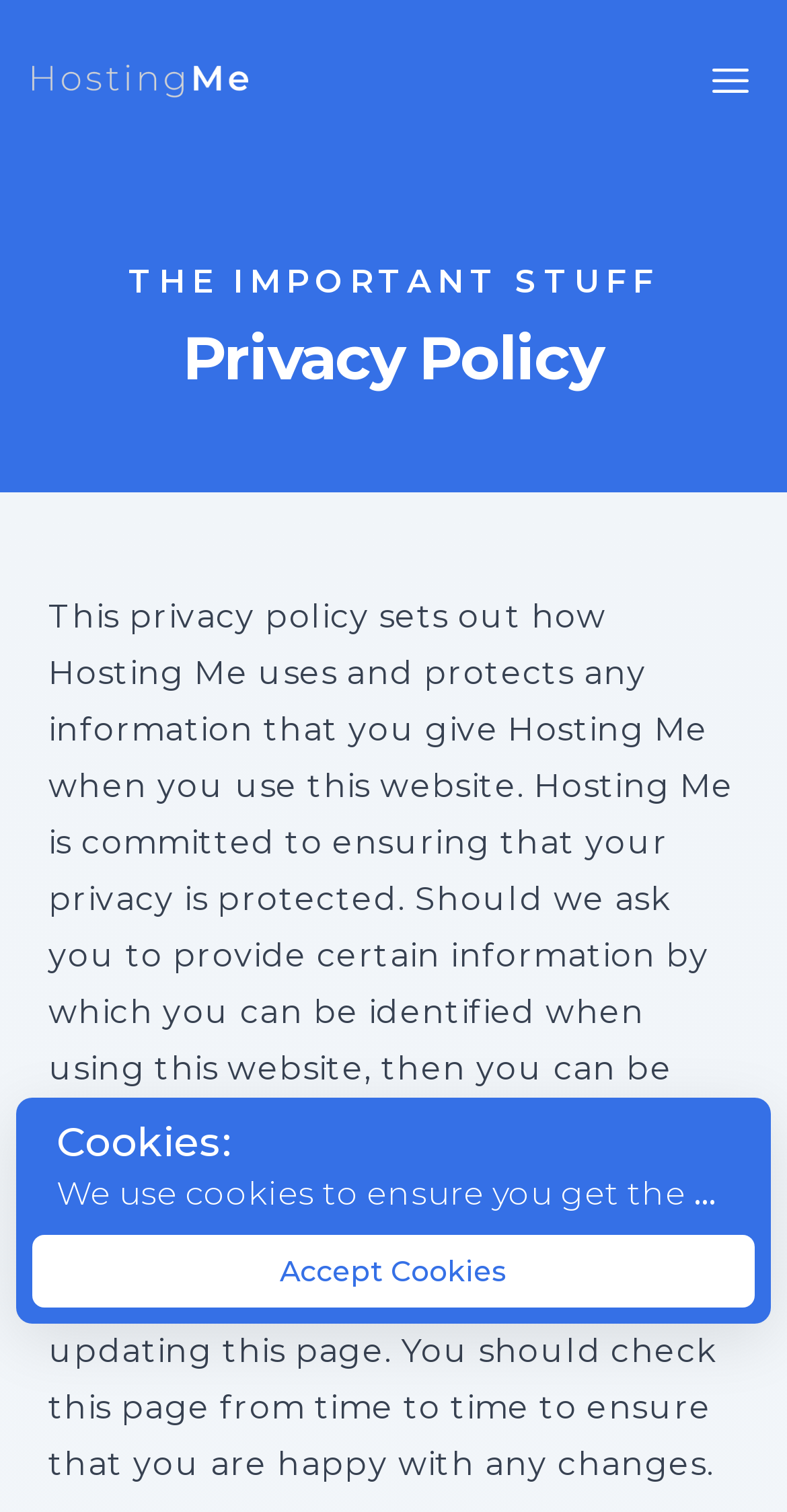Determine the bounding box for the UI element described here: "Hosting Me".

[0.041, 0.032, 0.315, 0.075]